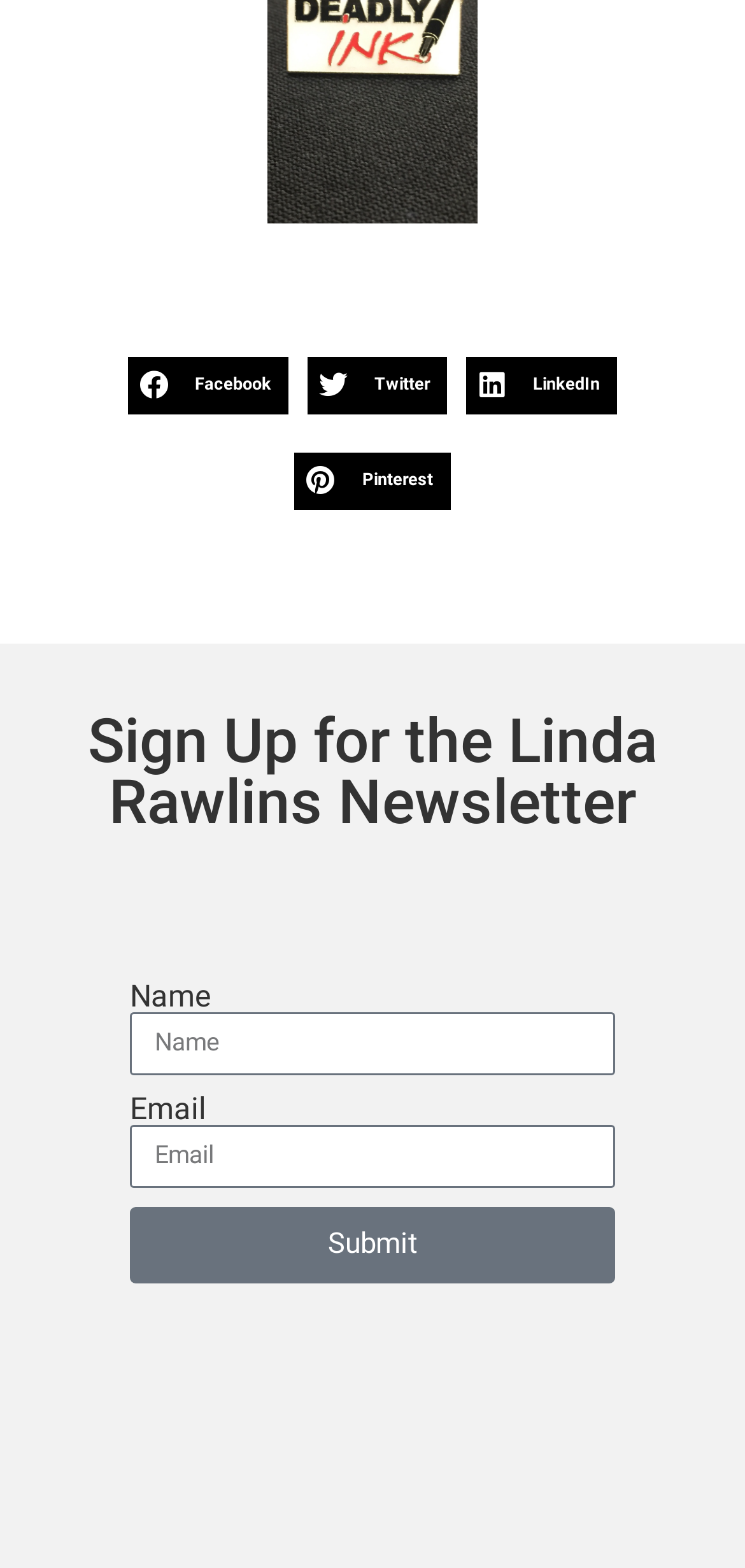What is required to submit the form?
Refer to the image and provide a one-word or short phrase answer.

Email